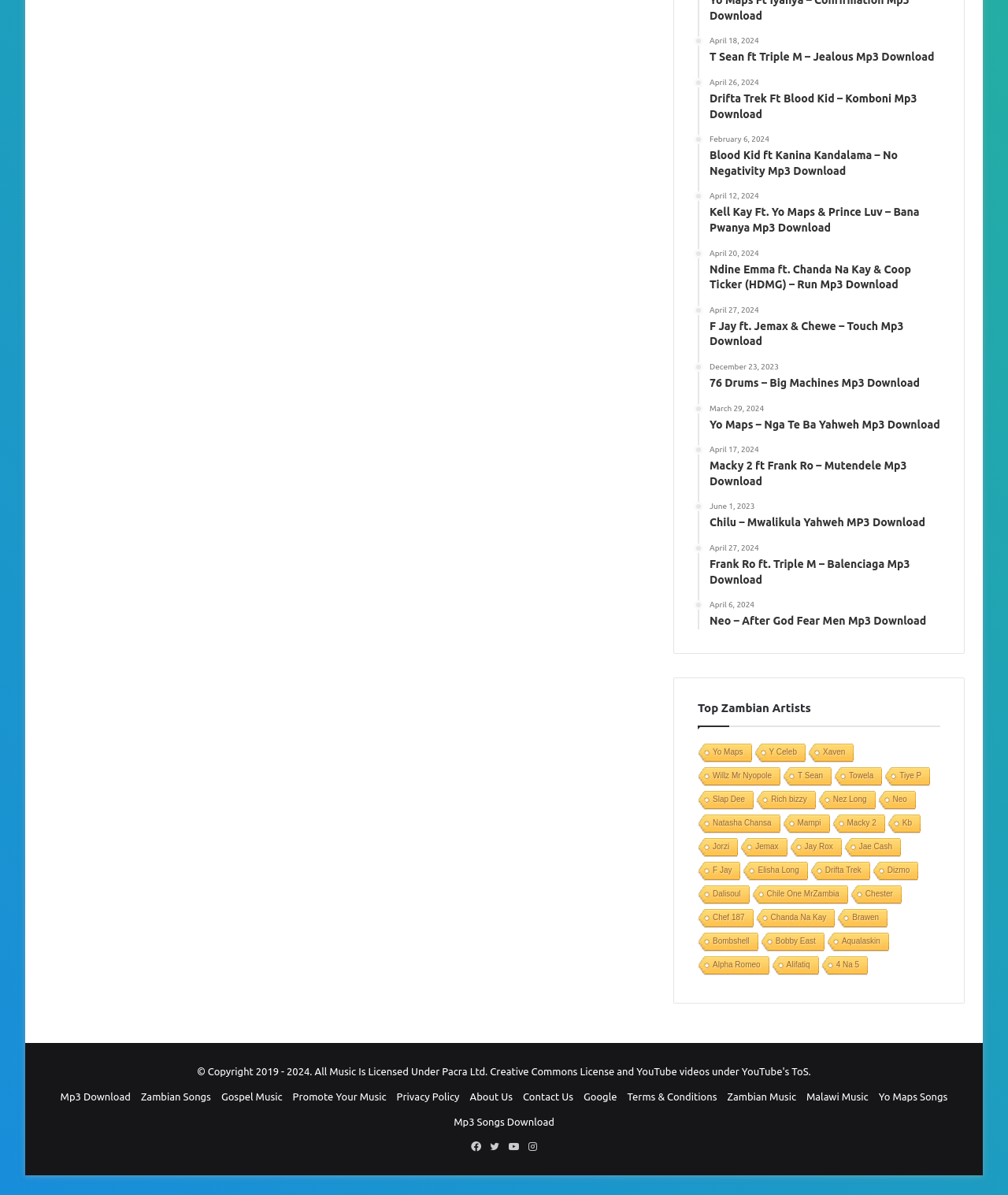Please find and report the bounding box coordinates of the element to click in order to perform the following action: "Download T Sean ft Triple M – Jealous Mp3". The coordinates should be expressed as four float numbers between 0 and 1, in the format [left, top, right, bottom].

[0.704, 0.031, 0.933, 0.055]